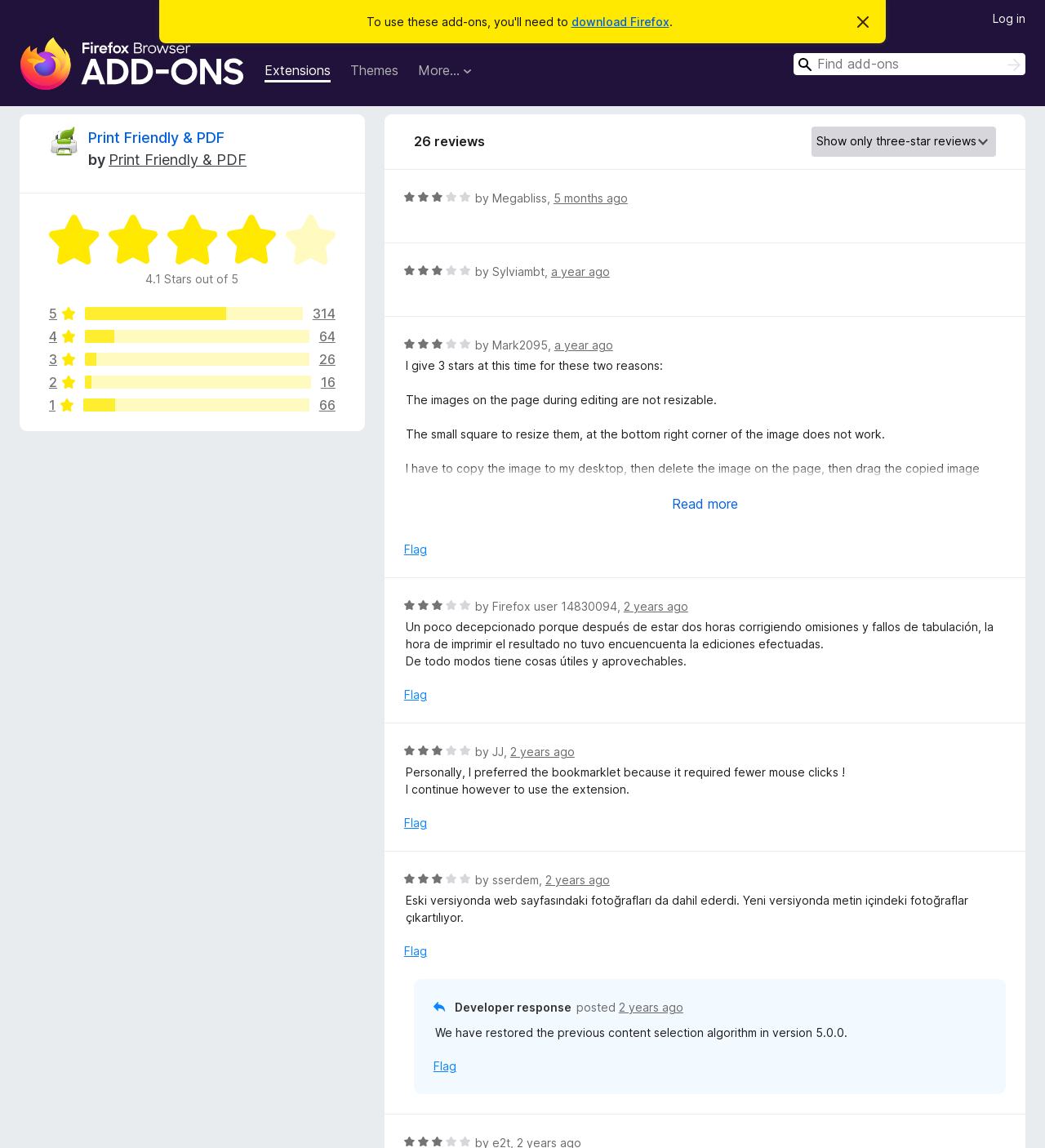From the element description 2 years ago, predict the bounding box coordinates of the UI element. The coordinates must be specified in the format (top-left x, top-left y, bottom-right x, bottom-right y) and should be within the 0 to 1 range.

[0.592, 0.871, 0.654, 0.883]